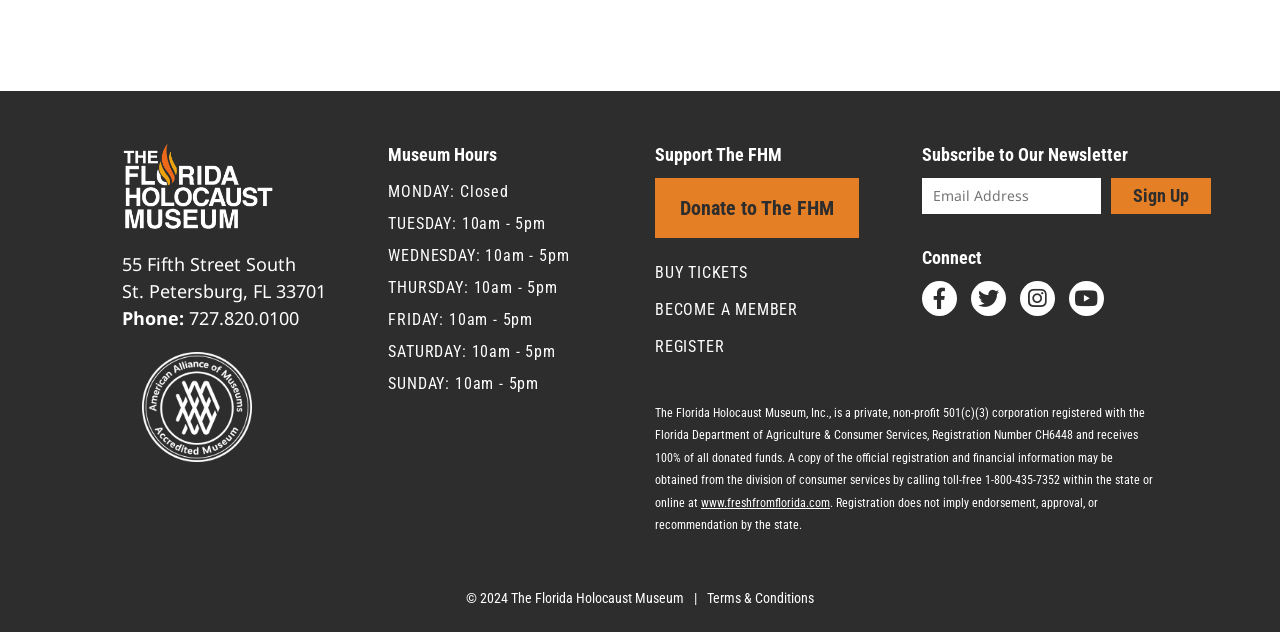Point out the bounding box coordinates of the section to click in order to follow this instruction: "Like this".

None